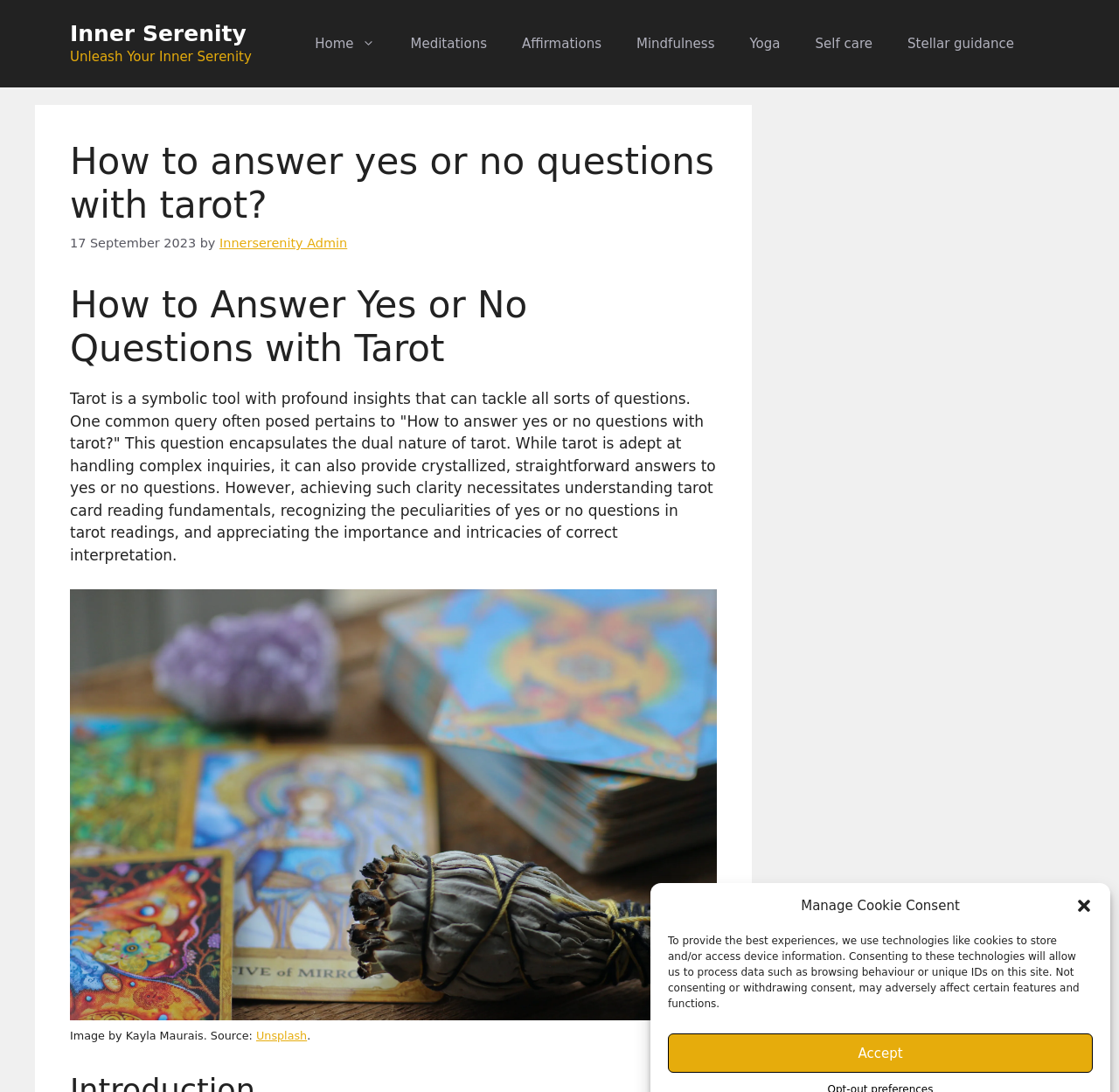Who is the author of the article?
Using the image, answer in one word or phrase.

Innerserenity Admin